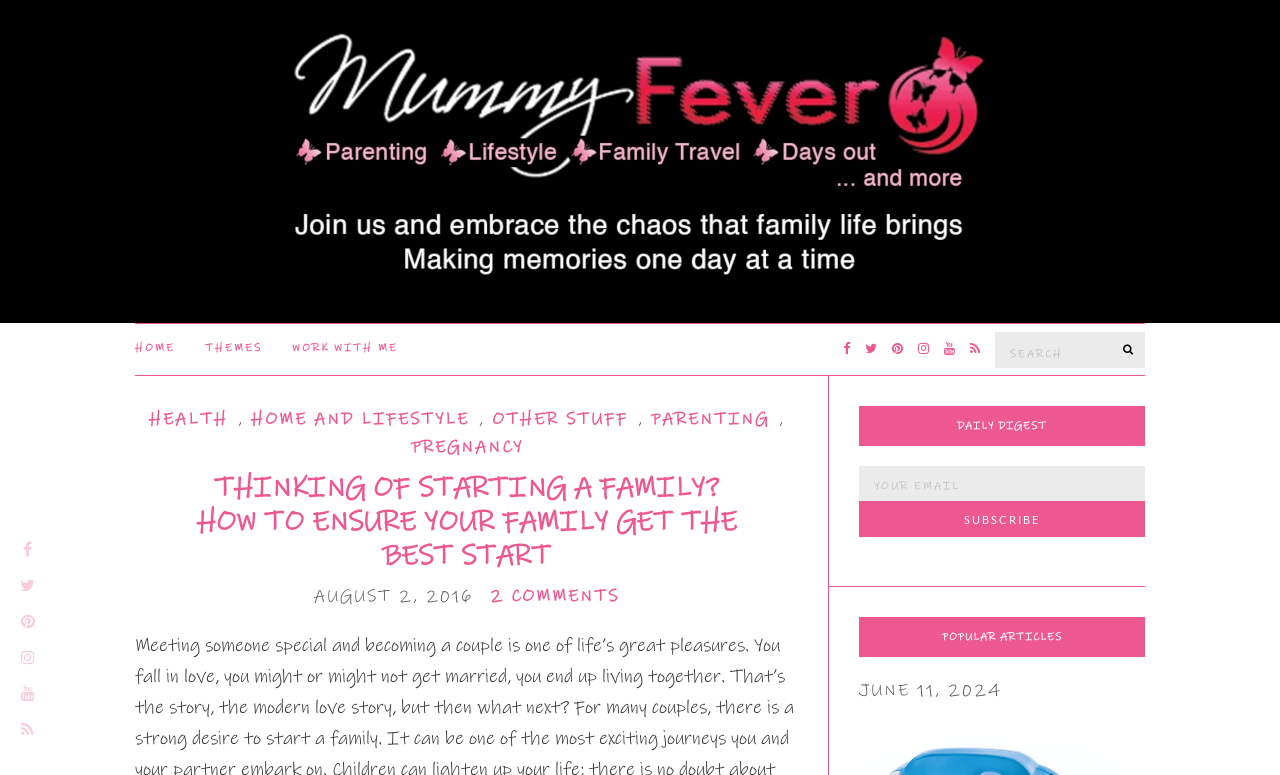What is the topic of the article?
Can you provide an in-depth and detailed response to the question?

I determined the topic of the article by reading the heading element with the text 'THINKING OF STARTING A FAMILY? HOW TO ENSURE YOUR FAMILY GET THE BEST START' which is located in the main content area of the webpage.